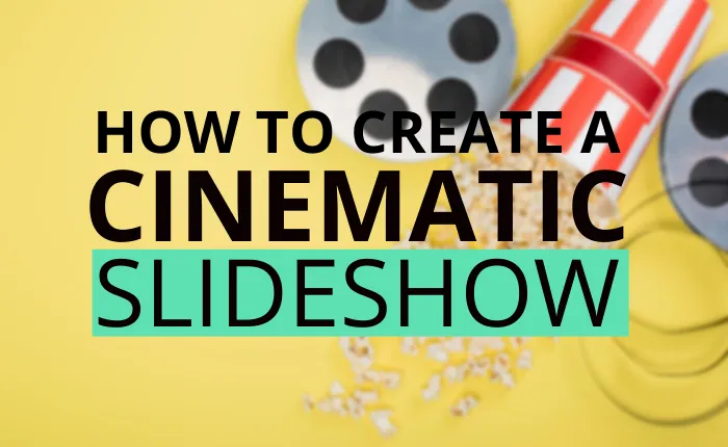What visual element is used to reinforce the cinematic theme?
Examine the webpage screenshot and provide an in-depth answer to the question.

The visual elements used to reinforce the cinematic theme are a film reel and popcorn because the caption mentions that accompanying the text are playful visual elements, including a film reel and popcorn, which evoke a sense of creativity and fun, inviting viewers to learn more about making dynamic video slideshows.